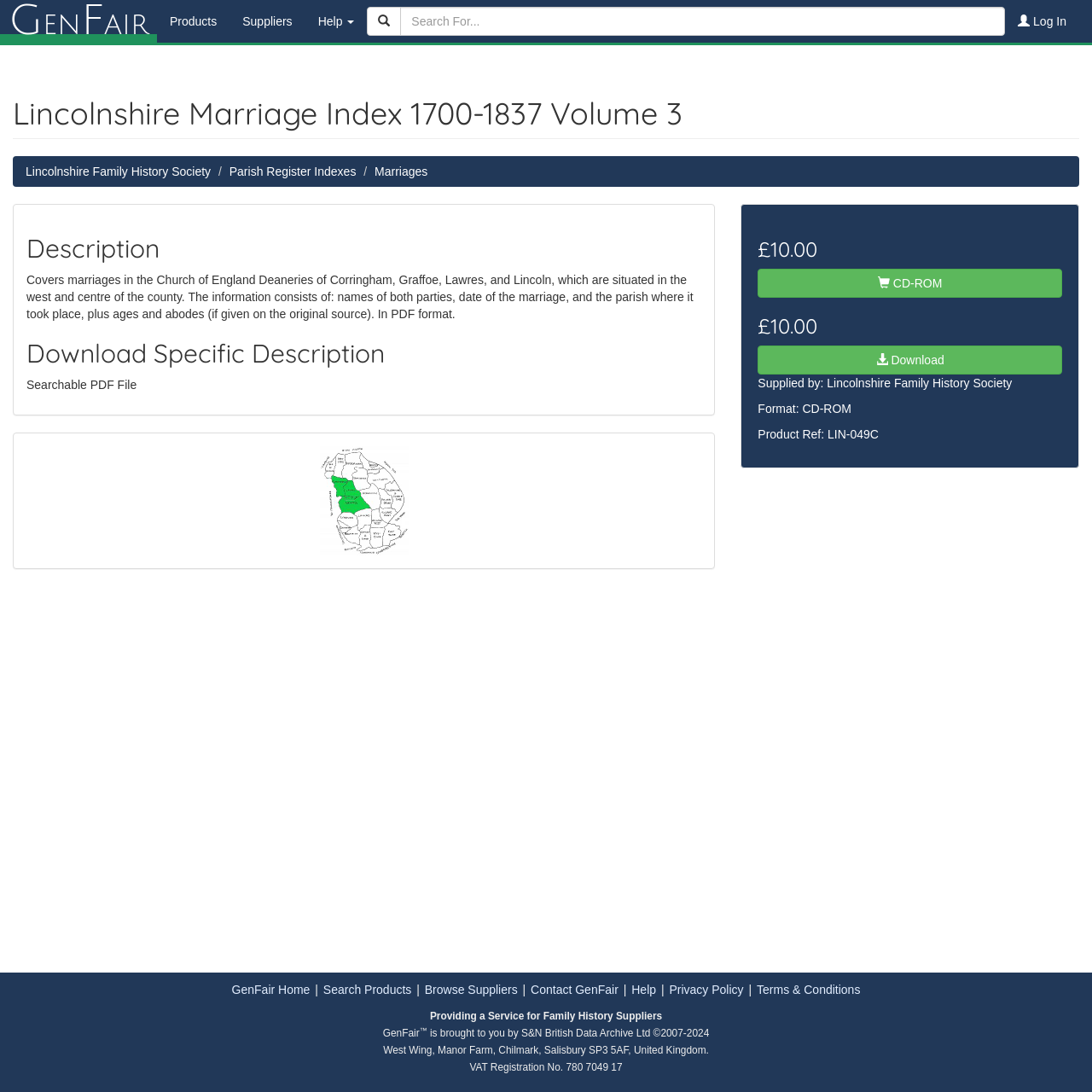Please identify the coordinates of the bounding box that should be clicked to fulfill this instruction: "Search for products".

[0.023, 0.006, 0.977, 0.033]